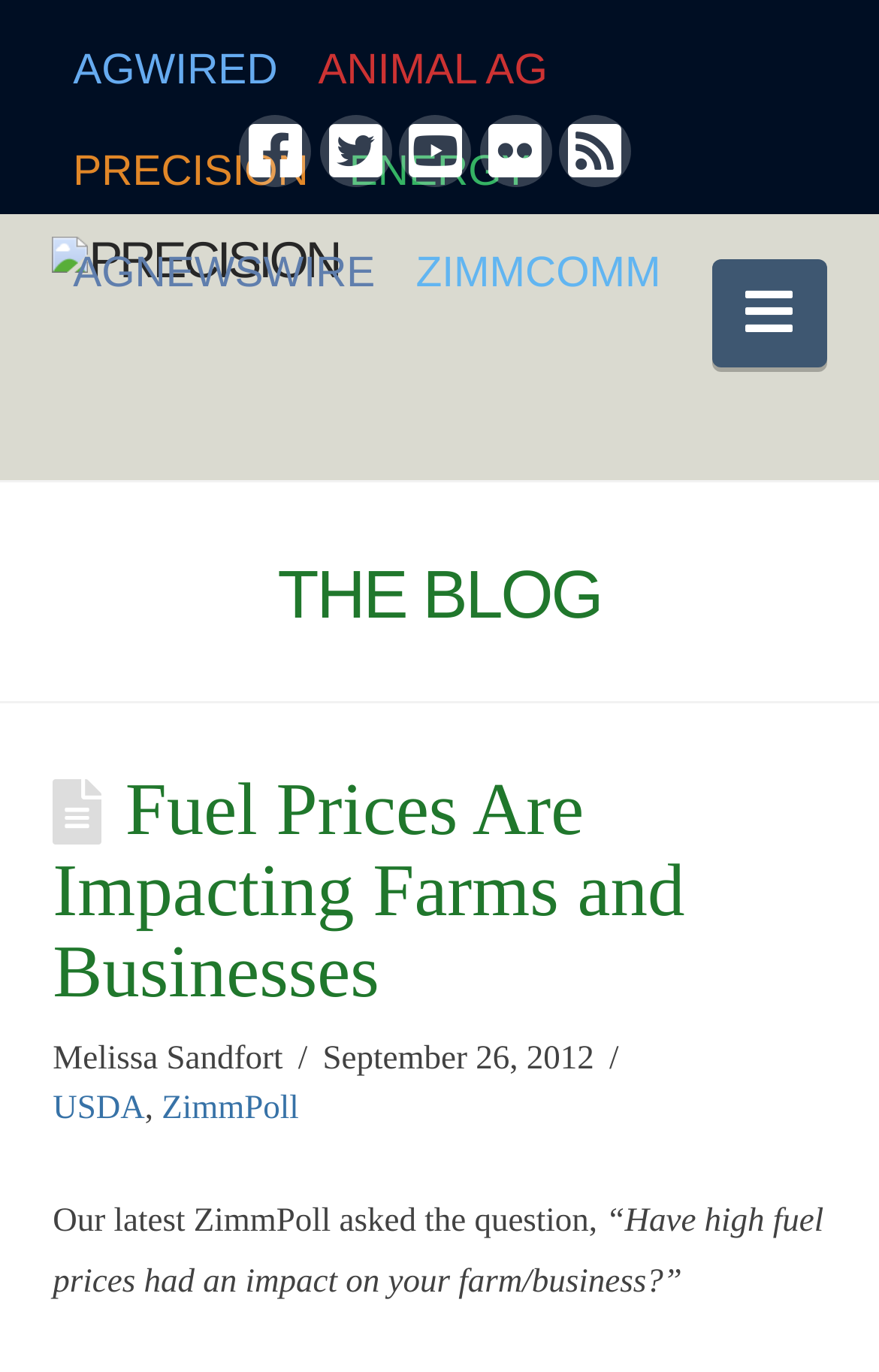Extract the bounding box coordinates of the UI element described by: "Animal Ag". The coordinates should include four float numbers ranging from 0 to 1, e.g., [left, top, right, bottom].

[0.339, 0.01, 0.646, 0.084]